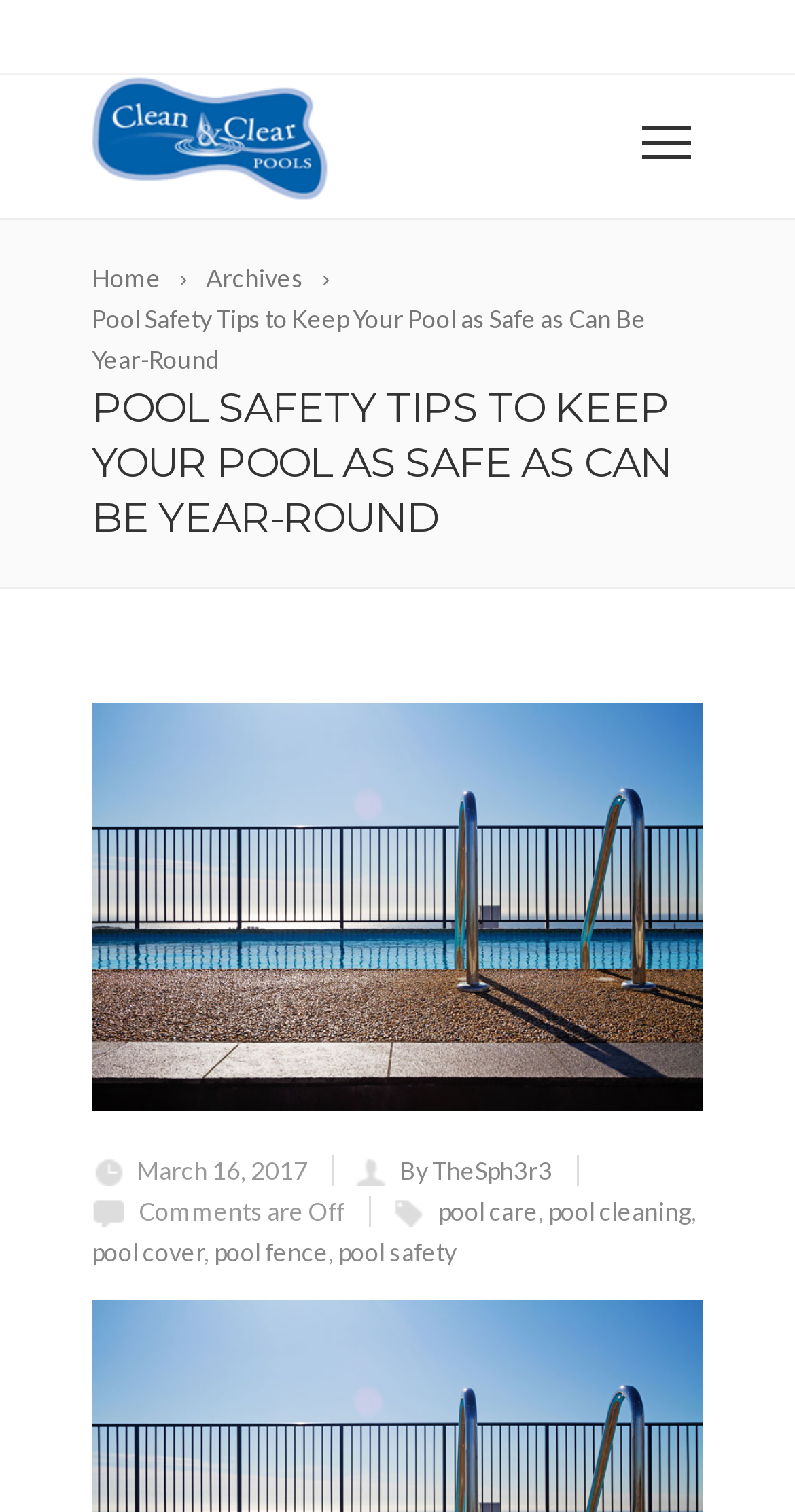Provide a short answer using a single word or phrase for the following question: 
What is the name of the website?

Clean & Clear Pools